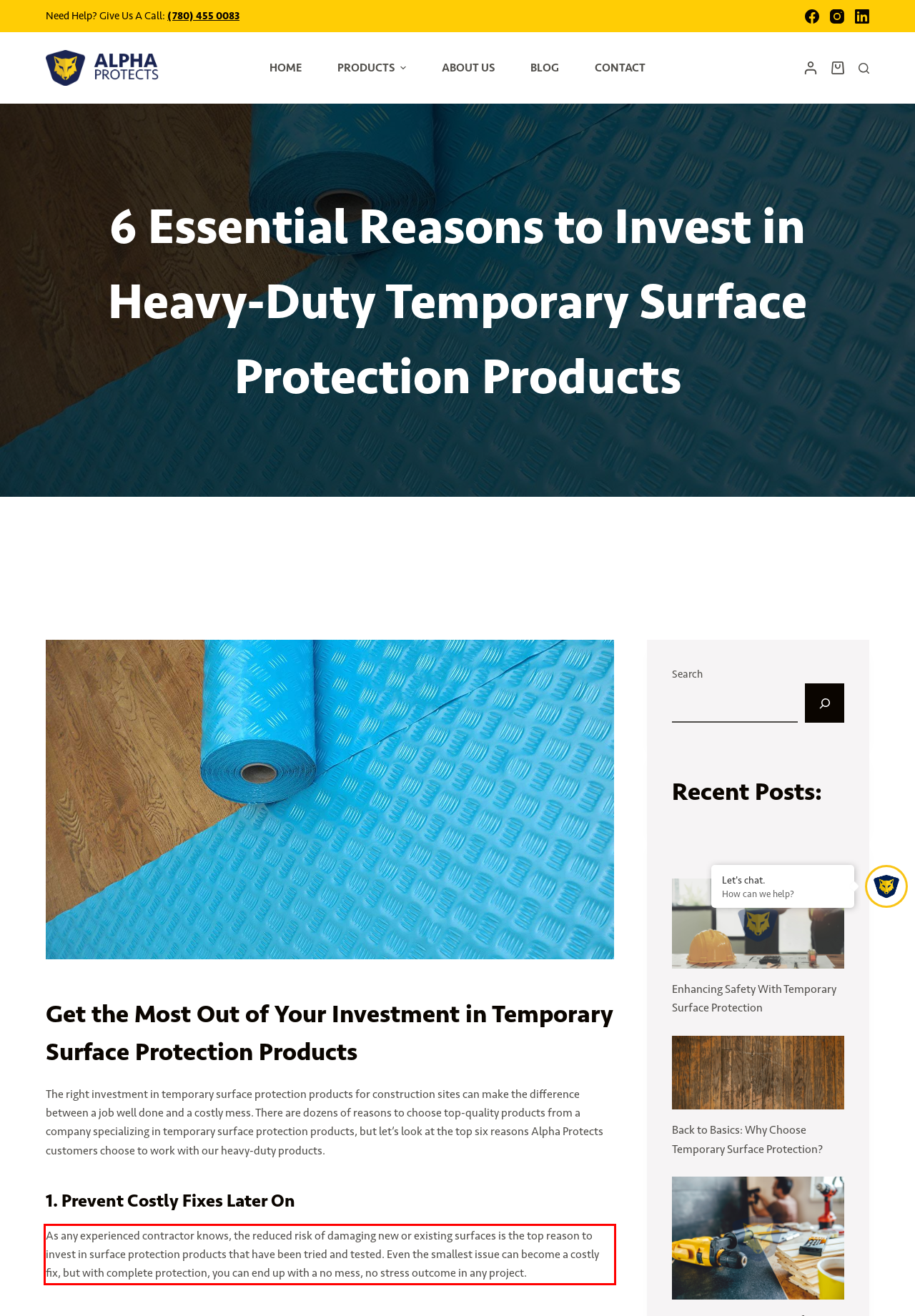Please extract the text content from the UI element enclosed by the red rectangle in the screenshot.

As any experienced contractor knows, the reduced risk of damaging new or existing surfaces is the top reason to invest in surface protection products that have been tried and tested. Even the smallest issue can become a costly fix, but with complete protection, you can end up with a no mess, no stress outcome in any project.